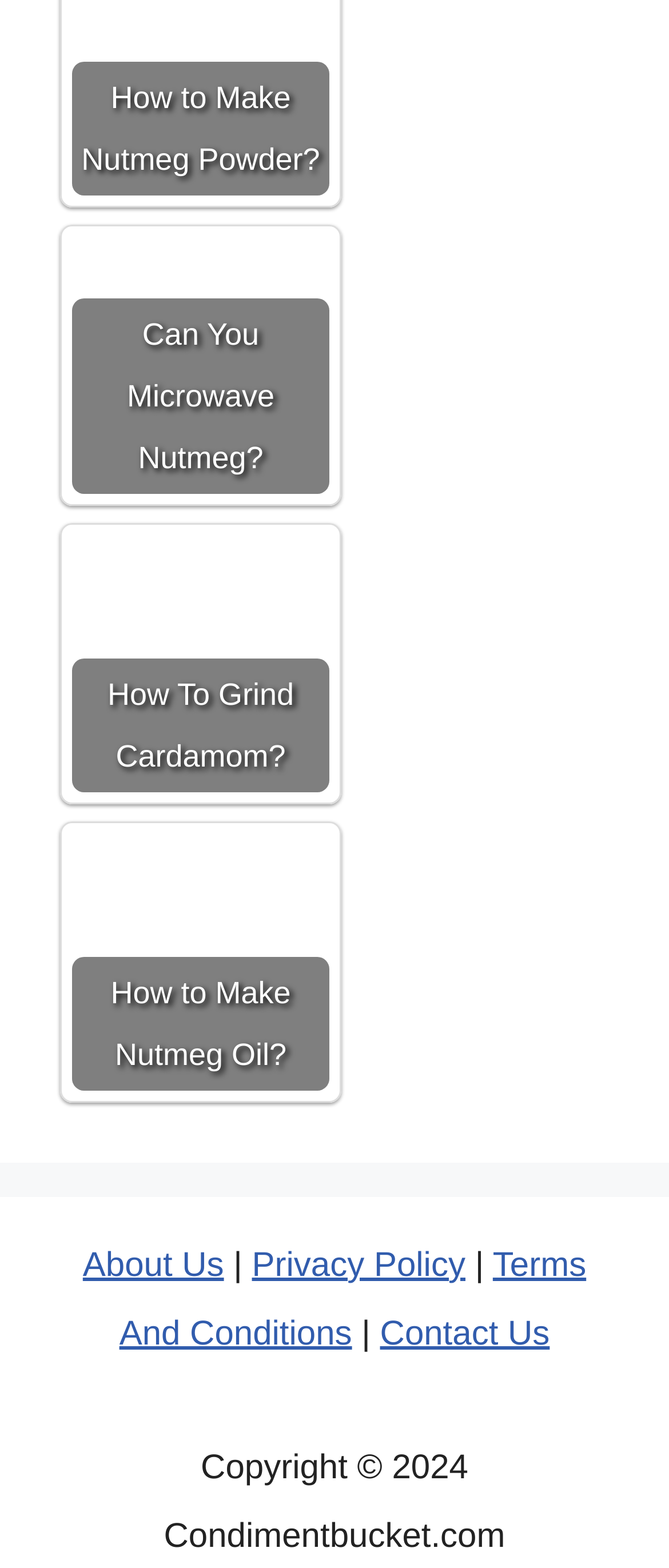What is the copyright year of the webpage?
Provide a detailed and extensive answer to the question.

The copyright notice at the bottom of the webpage states 'Copyright © 2024 Condimentbucket.com', which indicates that the copyright year is 2024.